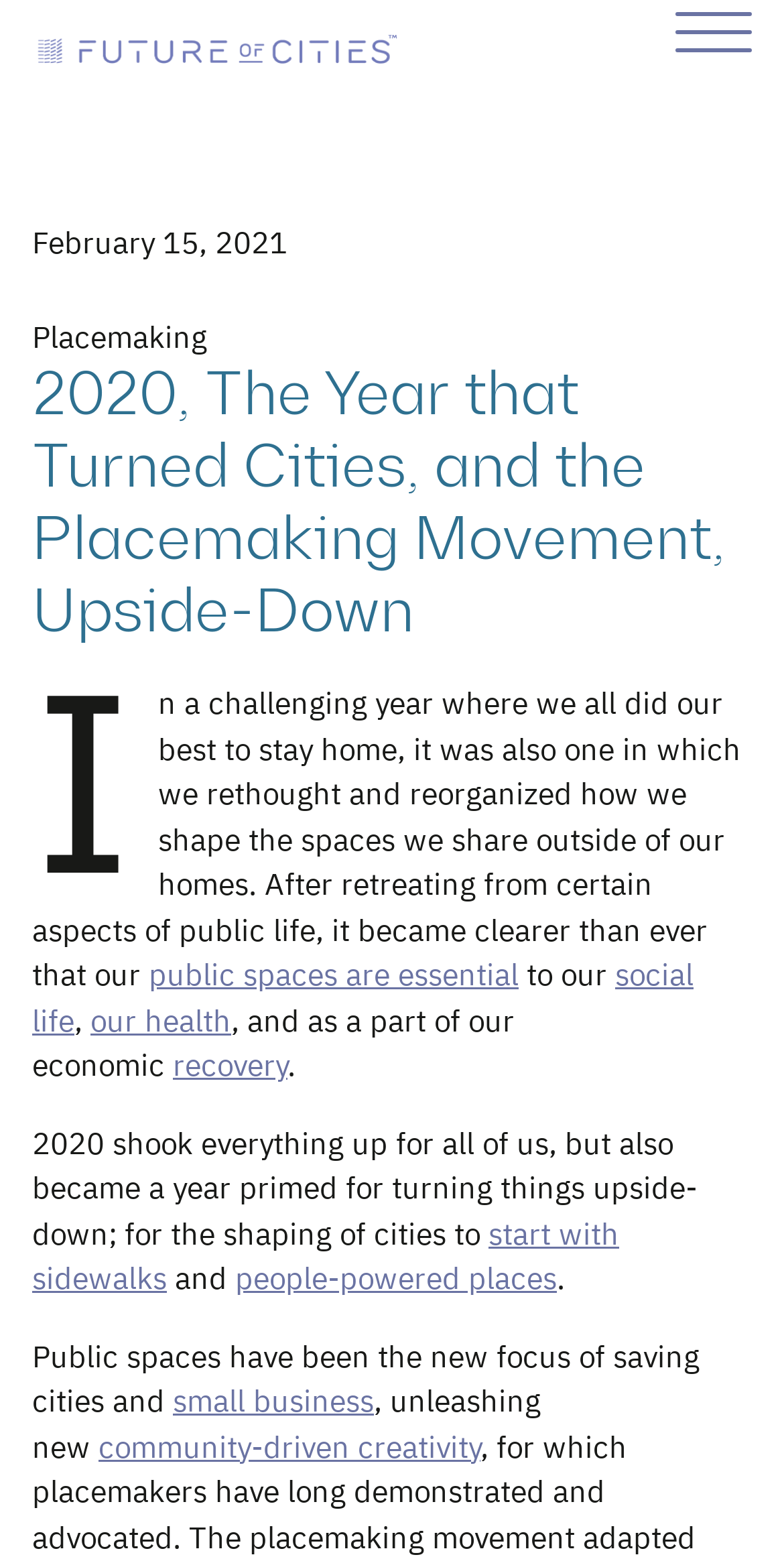What is the principal heading displayed on the webpage?

2020, The Year that Turned Cities, and the Placemaking Movement, Upside-Down